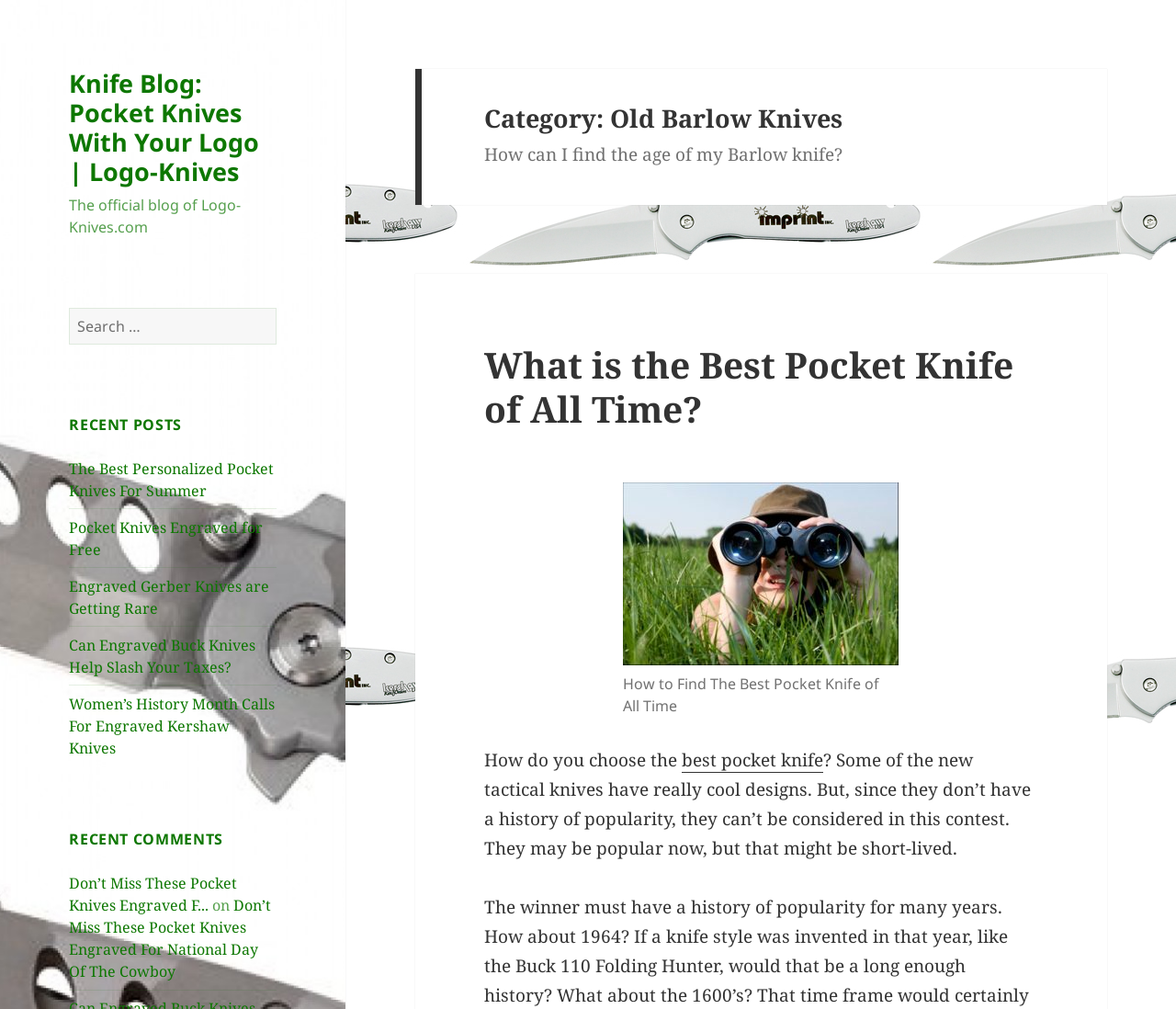What is the topic of the blog post with the image 'How to Find The Best Pocket Knife of All Time'?
Using the image as a reference, answer with just one word or a short phrase.

Finding the best pocket knife